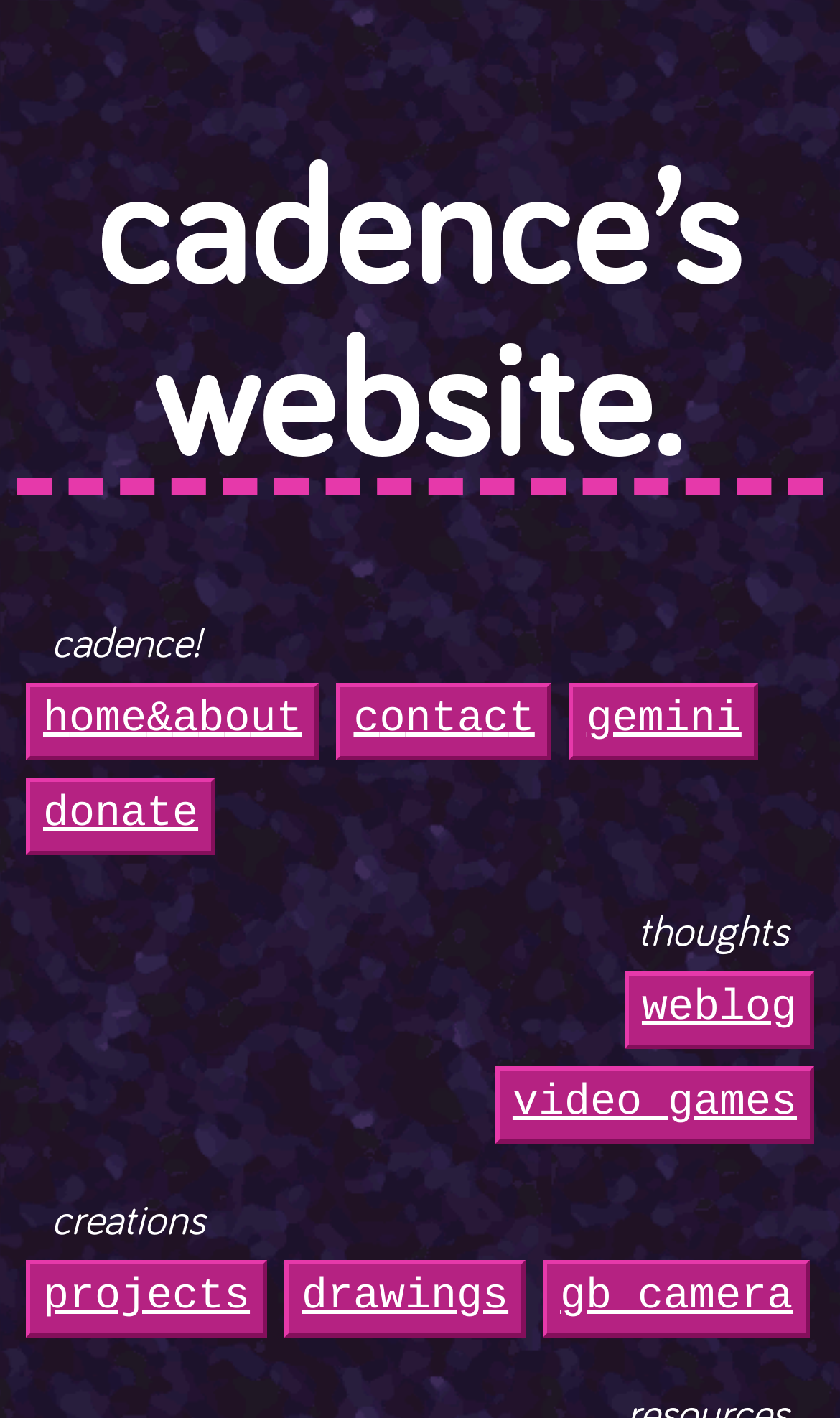Locate the bounding box coordinates of the area where you should click to accomplish the instruction: "explore weblog".

[0.749, 0.688, 0.964, 0.737]